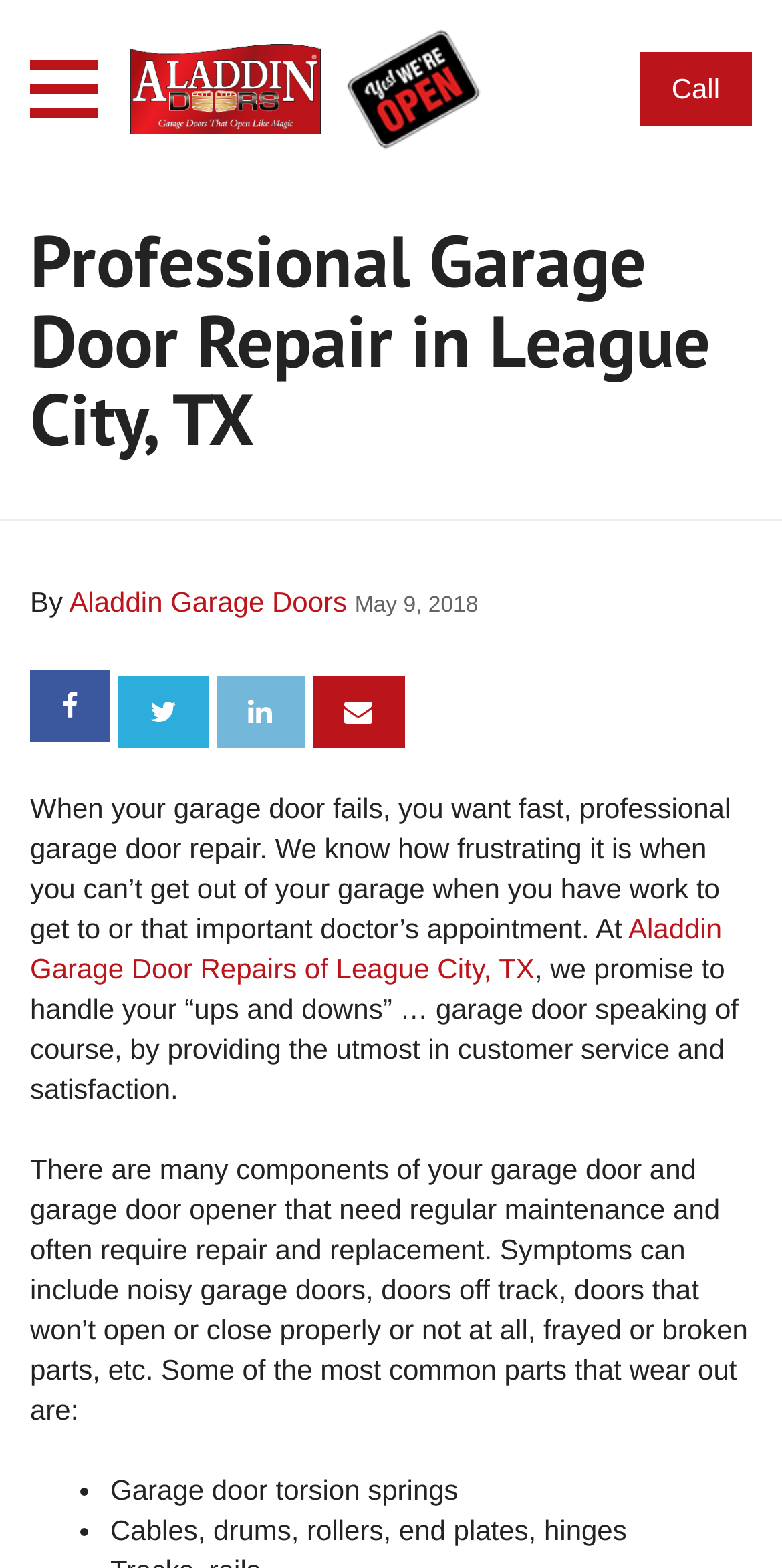Locate the bounding box coordinates of the UI element described by: "Aladdin Garage Doors". The bounding box coordinates should consist of four float numbers between 0 and 1, i.e., [left, top, right, bottom].

[0.088, 0.373, 0.444, 0.394]